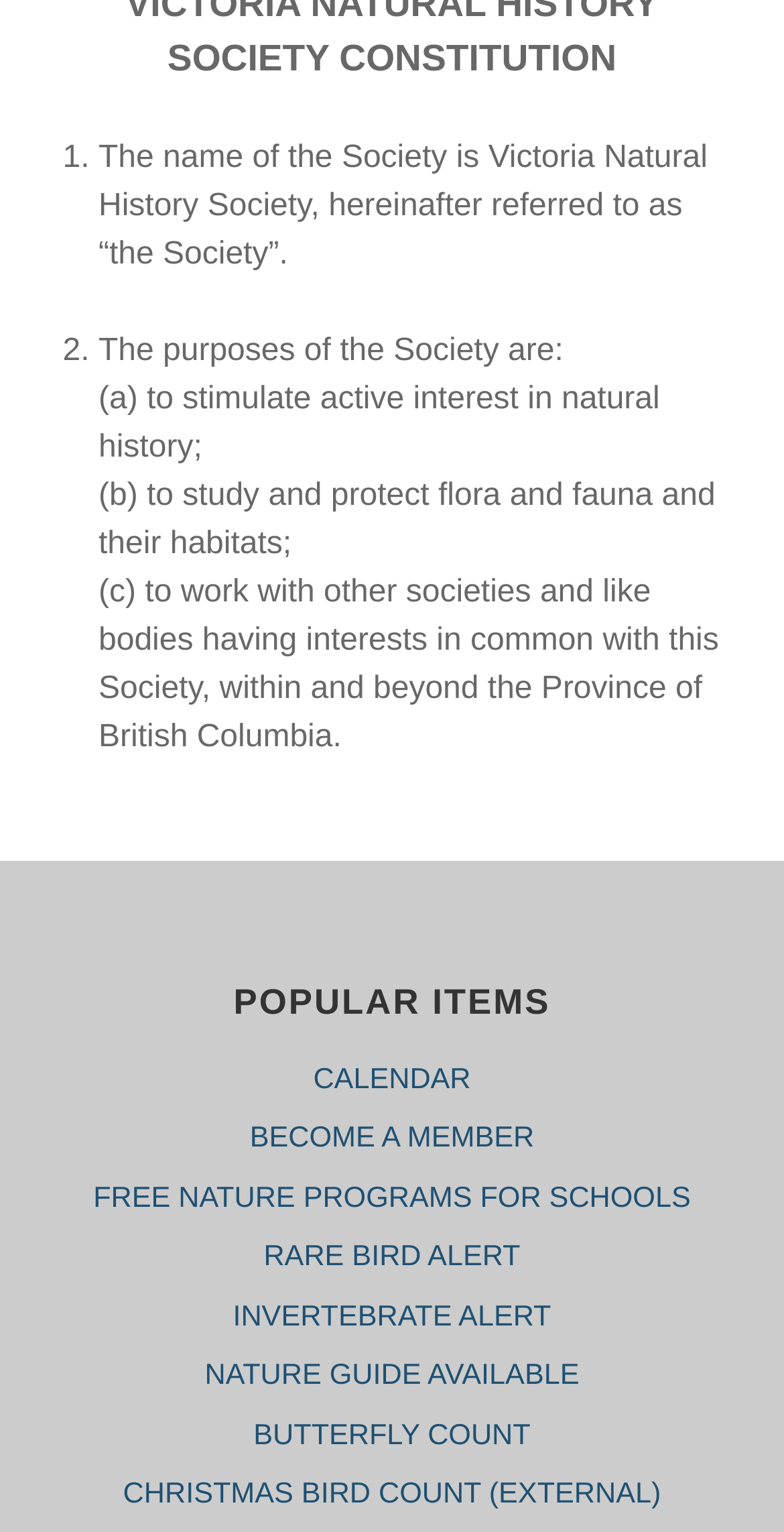Please identify the bounding box coordinates of the clickable area that will allow you to execute the instruction: "Click on CALENDAR".

[0.4, 0.694, 0.6, 0.715]